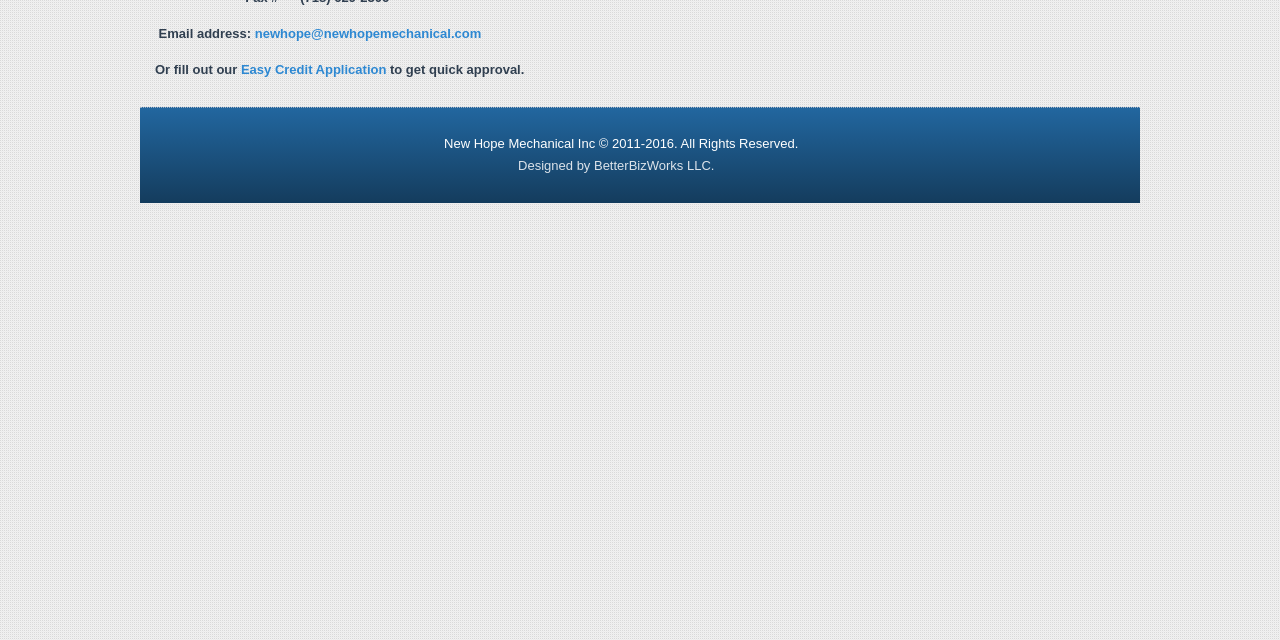Highlight the bounding box of the UI element that corresponds to this description: "newhope@newhopemechanical.com".

[0.196, 0.041, 0.376, 0.064]